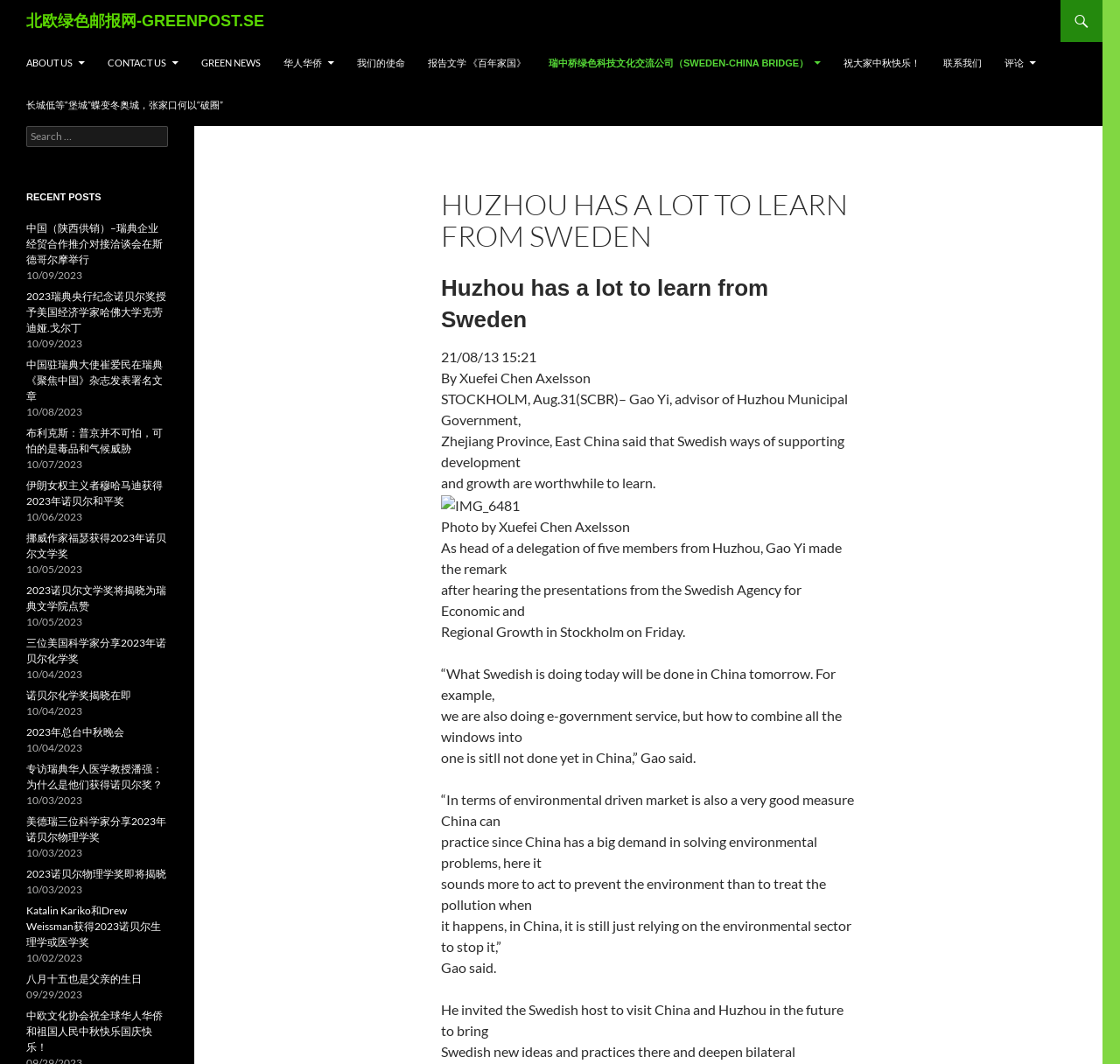Please reply to the following question with a single word or a short phrase:
What is the title of the webpage?

Huzhou has a lot to learn from Sweden